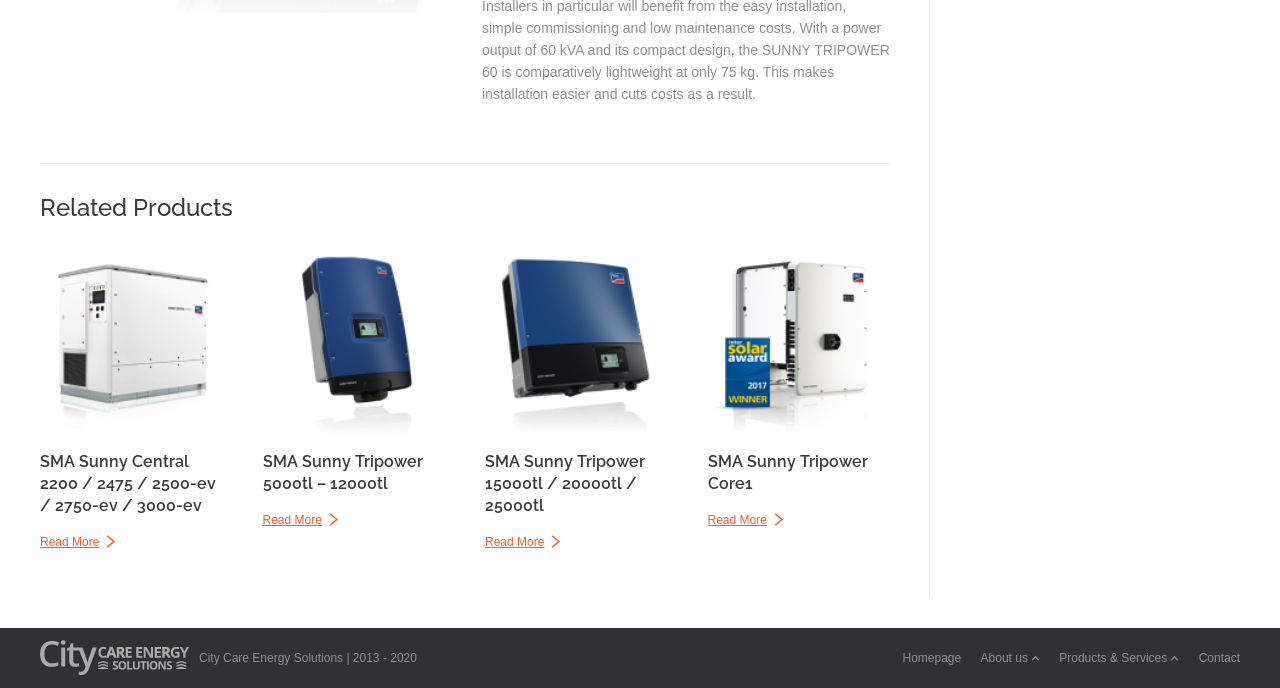Bounding box coordinates are specified in the format (top-left x, top-left y, bottom-right x, bottom-right y). All values are floating point numbers bounded between 0 and 1. Please provide the bounding box coordinate of the region this sentence describes: Products & Services

[0.828, 0.939, 0.912, 0.972]